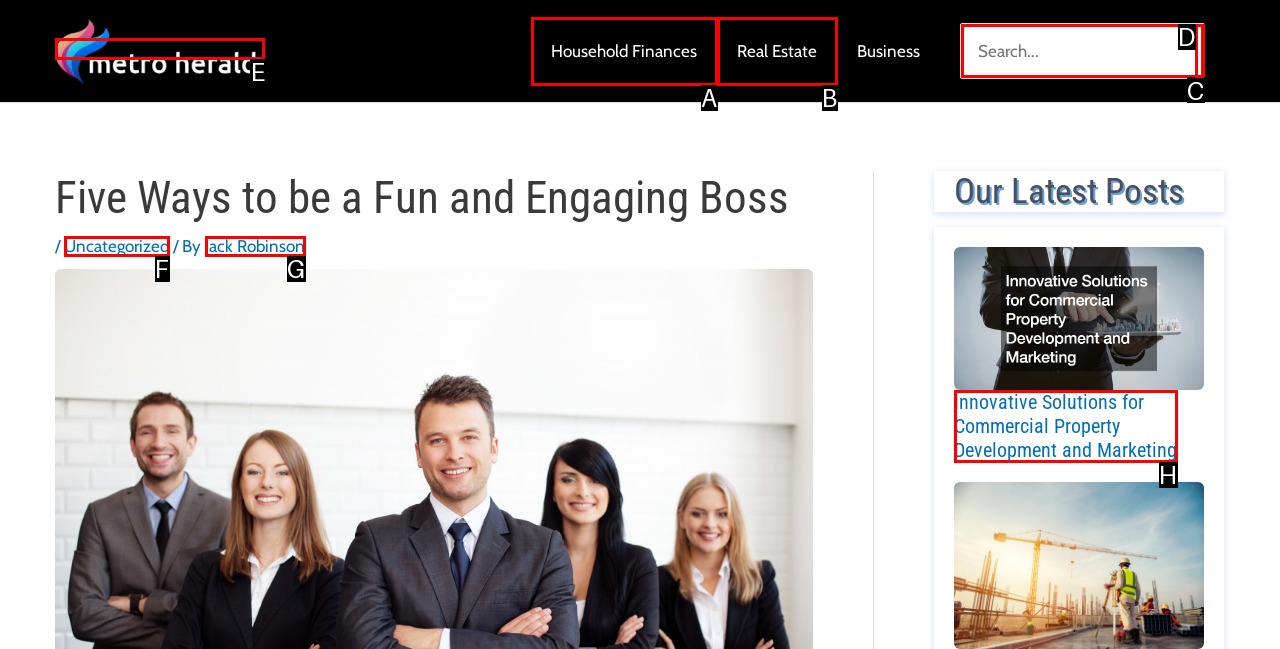Pick the right letter to click to achieve the task: Search for something
Answer with the letter of the correct option directly.

None